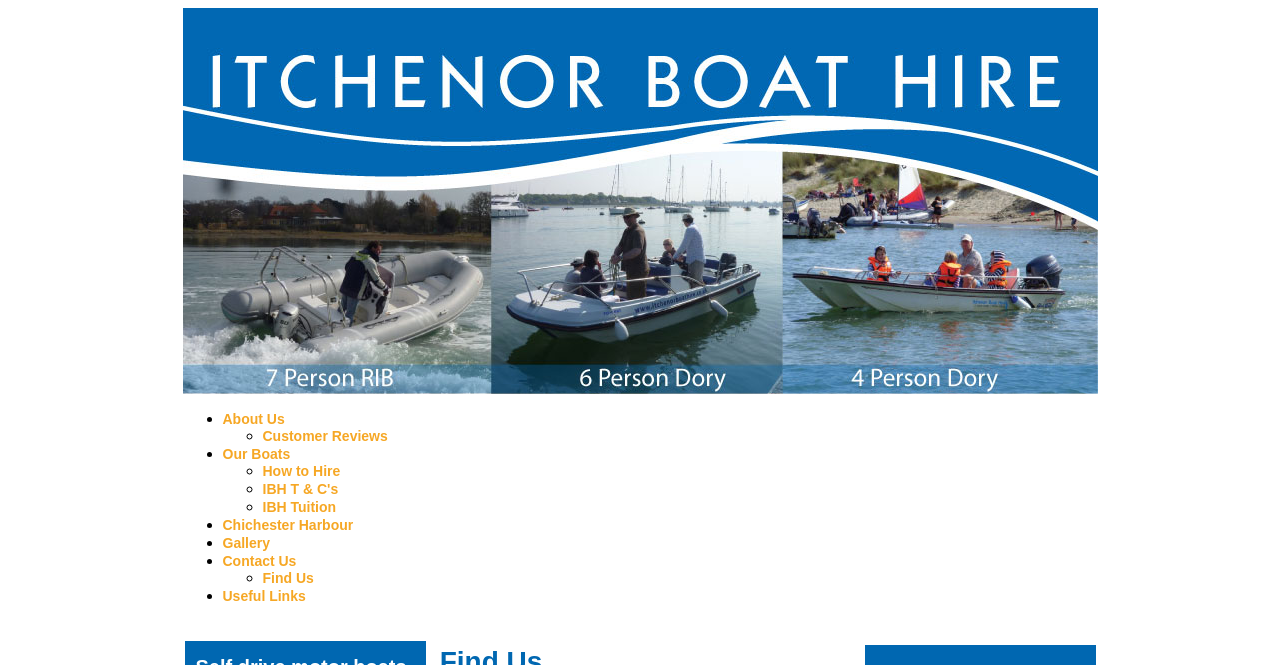Is there an image on the webpage?
Answer with a single word or phrase by referring to the visual content.

Yes